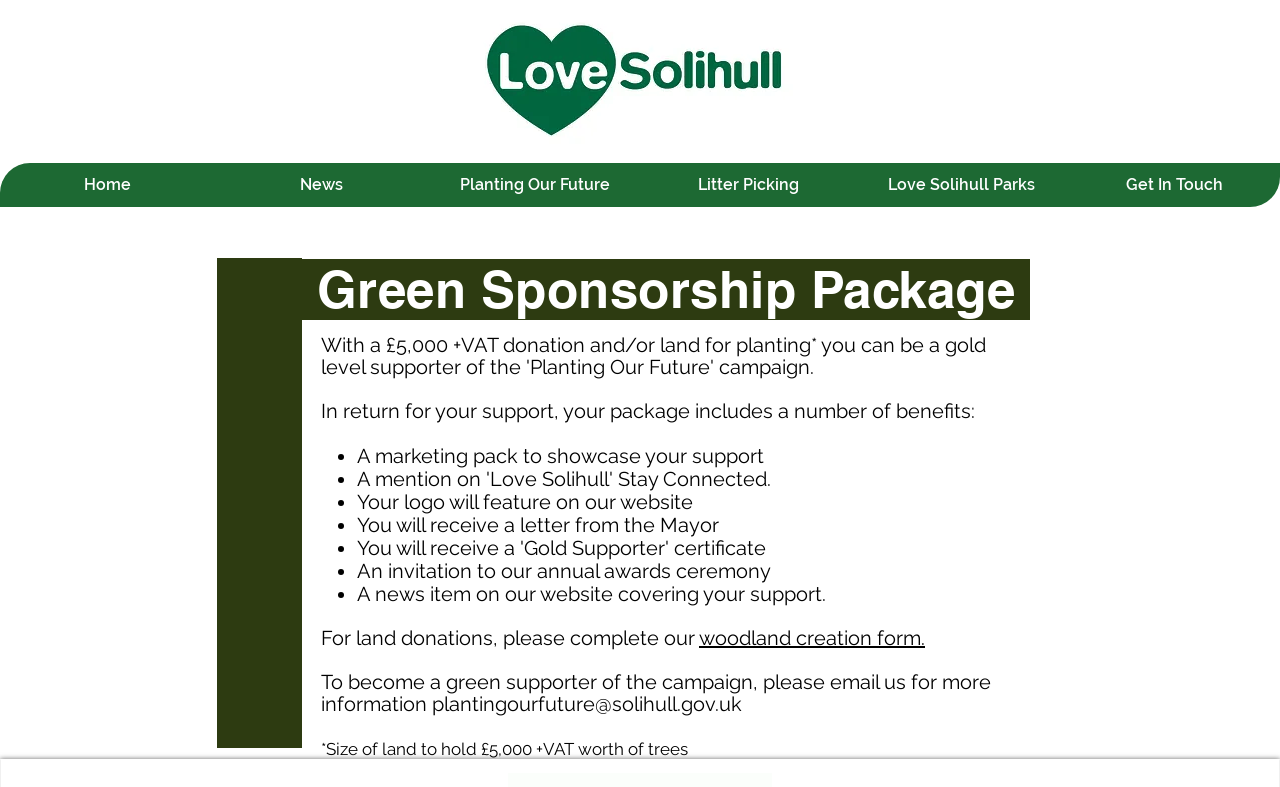Use a single word or phrase to answer this question: 
What is the logo displayed on the top of the webpage?

Love Solihull logo